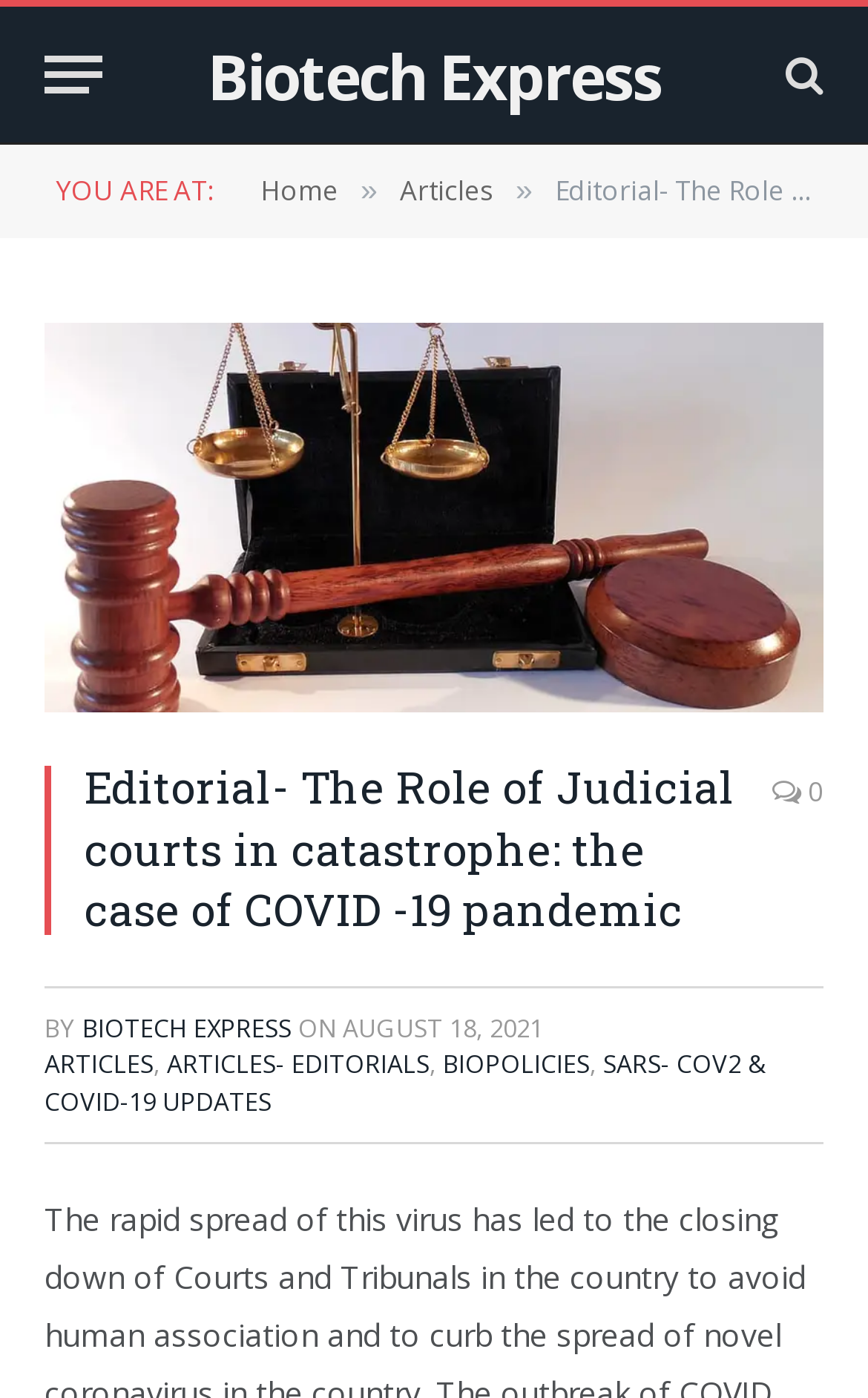Give a complete and precise description of the webpage's appearance.

The webpage is an editorial article titled "The Role of Judicial courts in catastrophe: the case of COVID-19 pandemic" on the Biotech Express website. At the top left corner, there is a "Menu" button. Next to it, the website's name "Biotech Express" is displayed as a link. On the top right corner, there is a search icon represented by a magnifying glass symbol.

Below the top section, there is a navigation bar with the text "YOU ARE AT:" followed by links to "Home" and "Articles", separated by a "»" symbol. 

The main content of the webpage is the editorial article, which has a header section with a title that matches the webpage title. The header section also contains an image. Below the header, there is a section with the article title again, followed by a "Views: 0" indicator and a "Share" icon. 

The article's author information is displayed, with the text "BY" followed by the author name "BIOTECH EXPRESS". The publication date "AUGUST 18, 2021" is also shown. 

At the bottom of the article, there are links to related categories, including "ARTICLES", "ARTICLES- EDITORIALS", "BIOPOLICIES", and "SARS-COV2 & COVID-19 UPDATES", separated by commas.